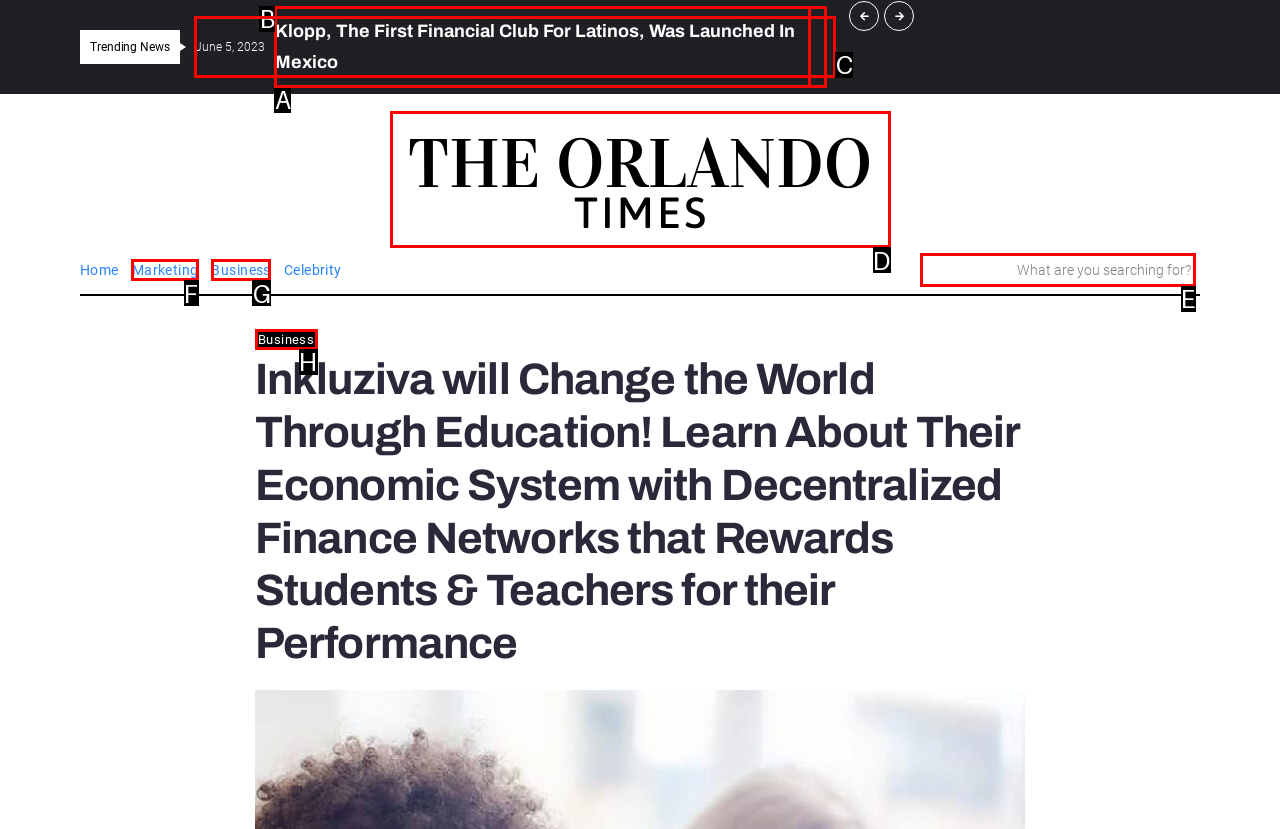Which option aligns with the description: alt="The Orlando Times"? Respond by selecting the correct letter.

D